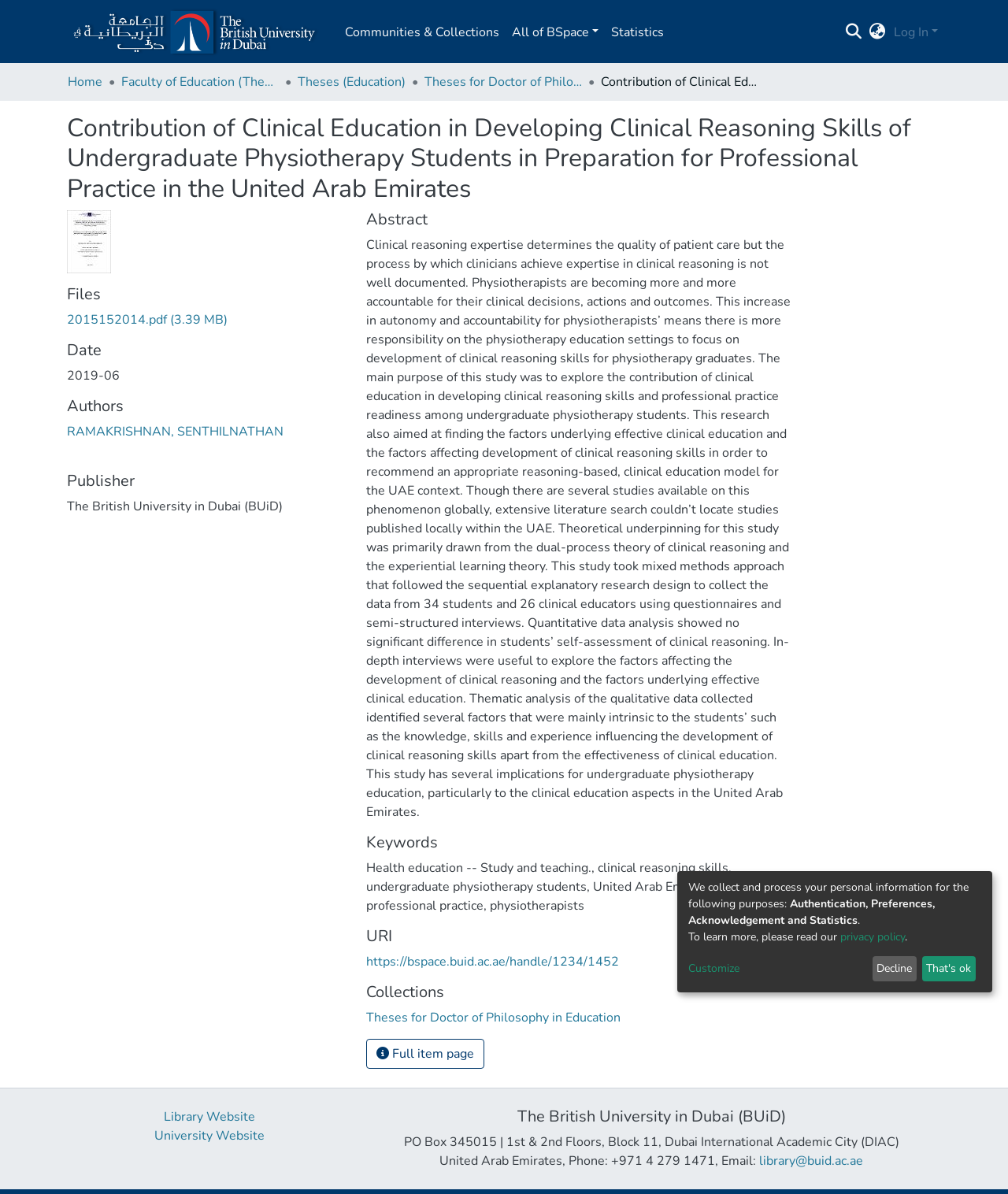Determine the bounding box coordinates for the area you should click to complete the following instruction: "View the repository logo".

[0.066, 0.004, 0.323, 0.05]